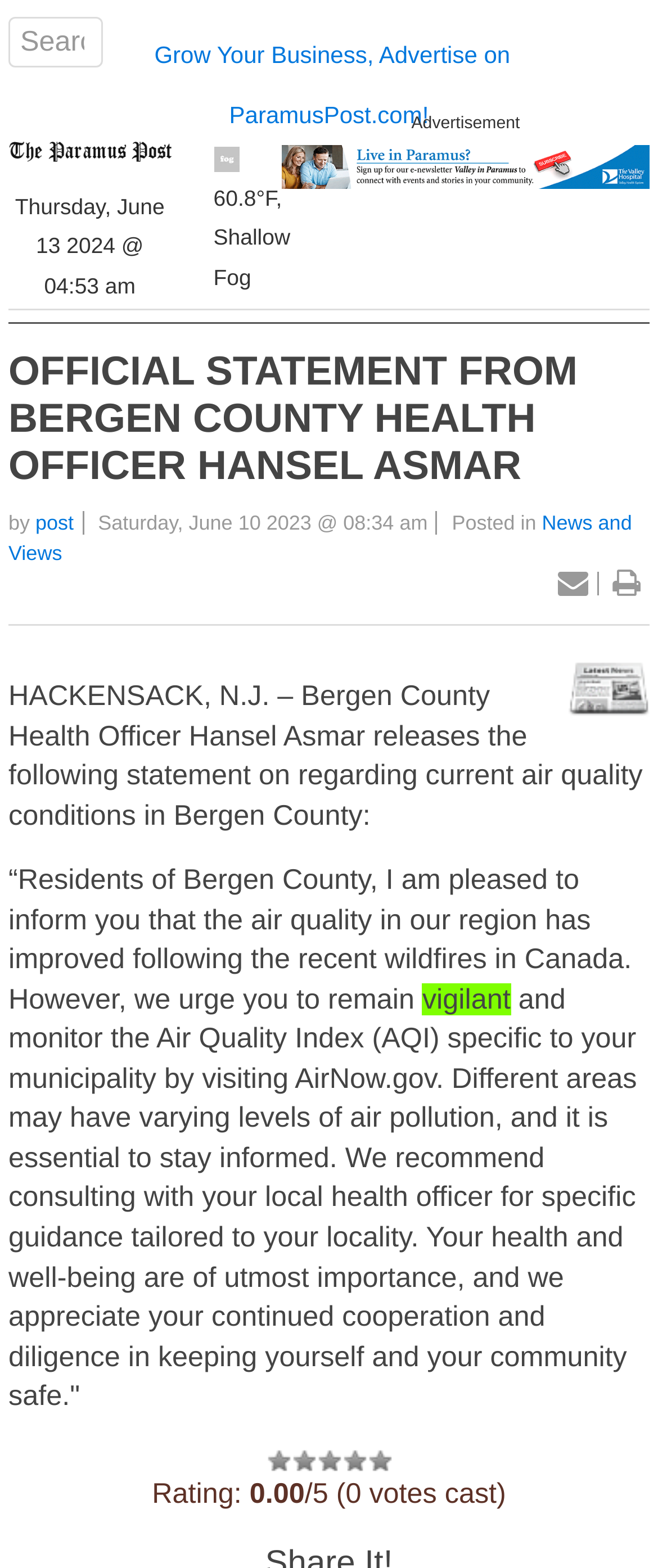What is the current air quality condition in Bergen County?
Please provide an in-depth and detailed response to the question.

The answer can be obtained by reading the statement released by the Bergen County Health Officer, which mentions that the air quality in the region has improved following the recent wildfires in Canada.